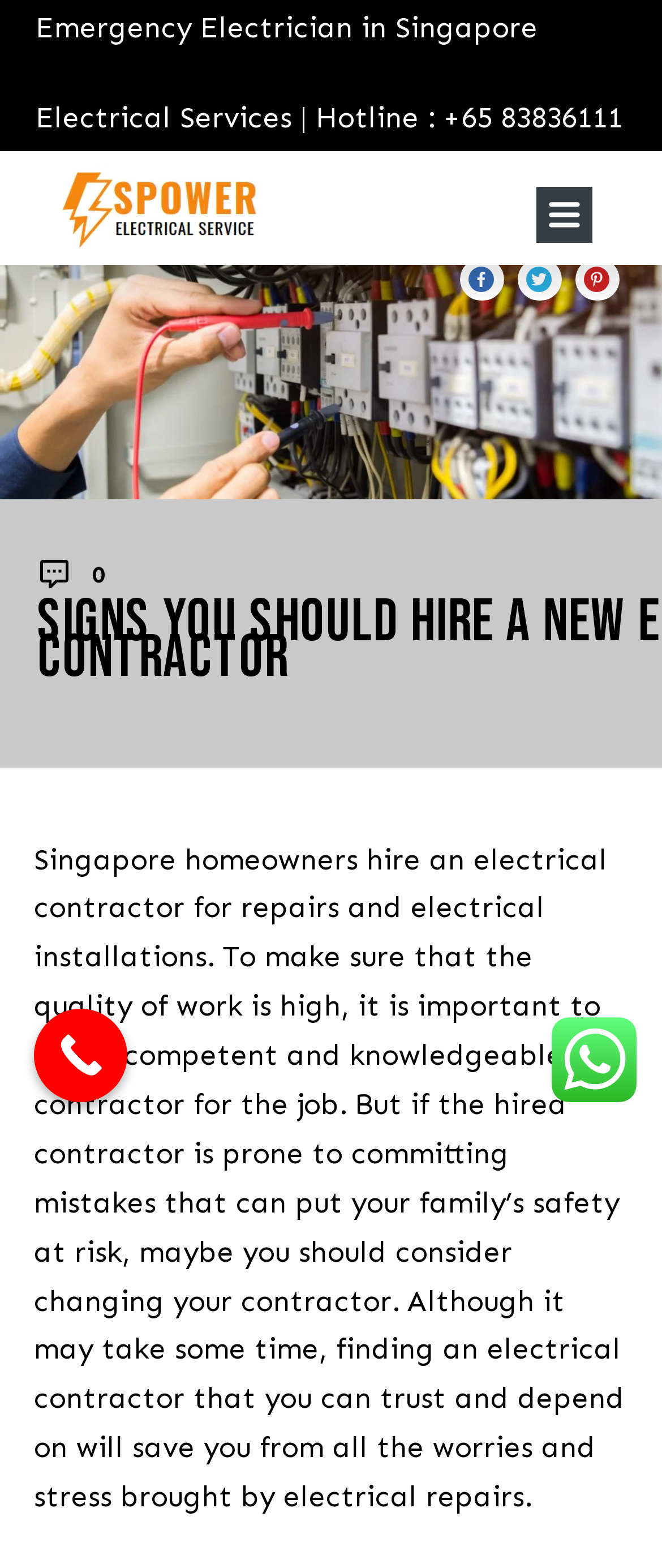Respond to the following question using a concise word or phrase: 
What is the purpose of hiring a competent electrical contractor?

To ensure high quality work